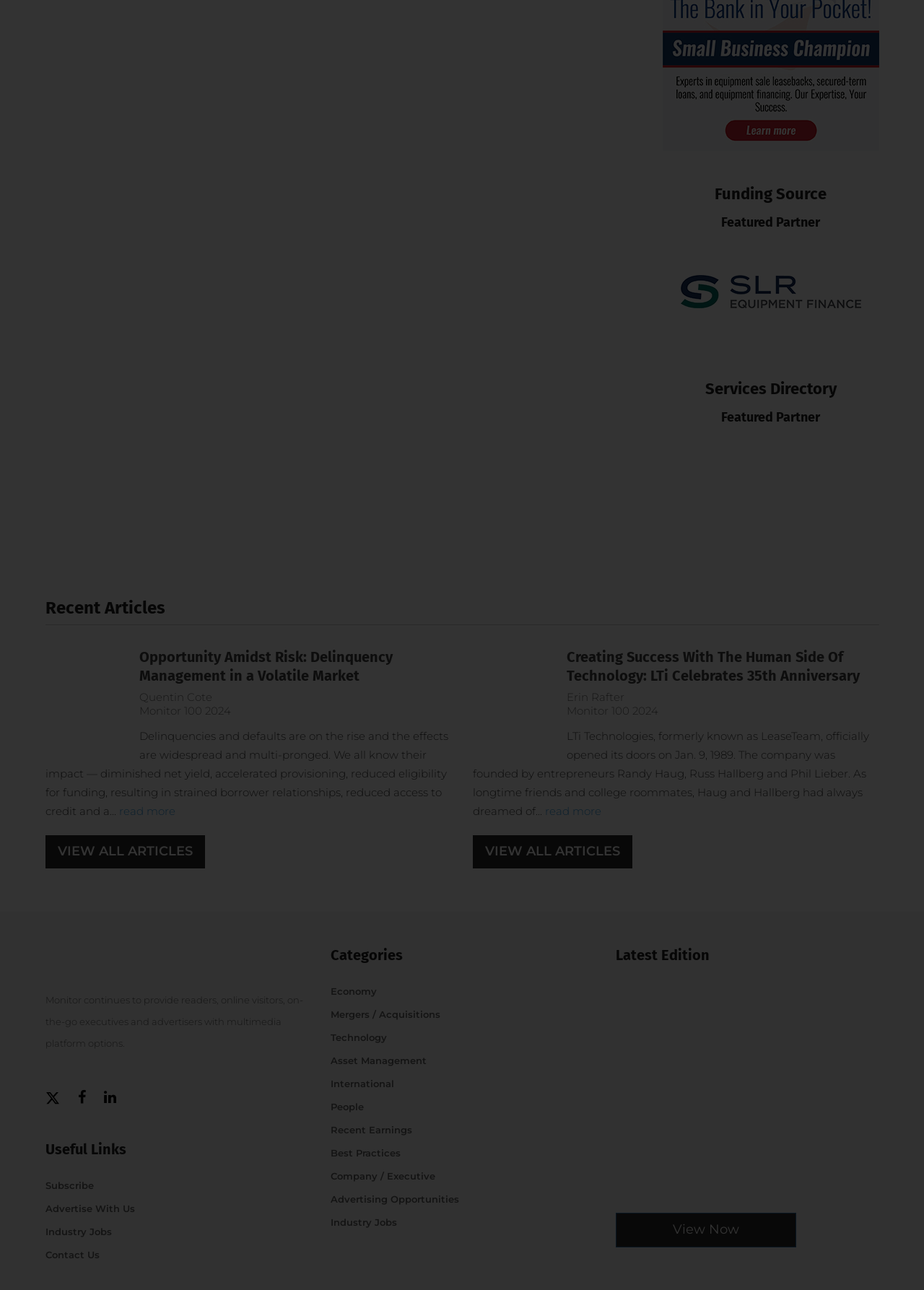Locate the bounding box coordinates of the element you need to click to accomplish the task described by this instruction: "View latest edition".

[0.666, 0.841, 0.861, 0.851]